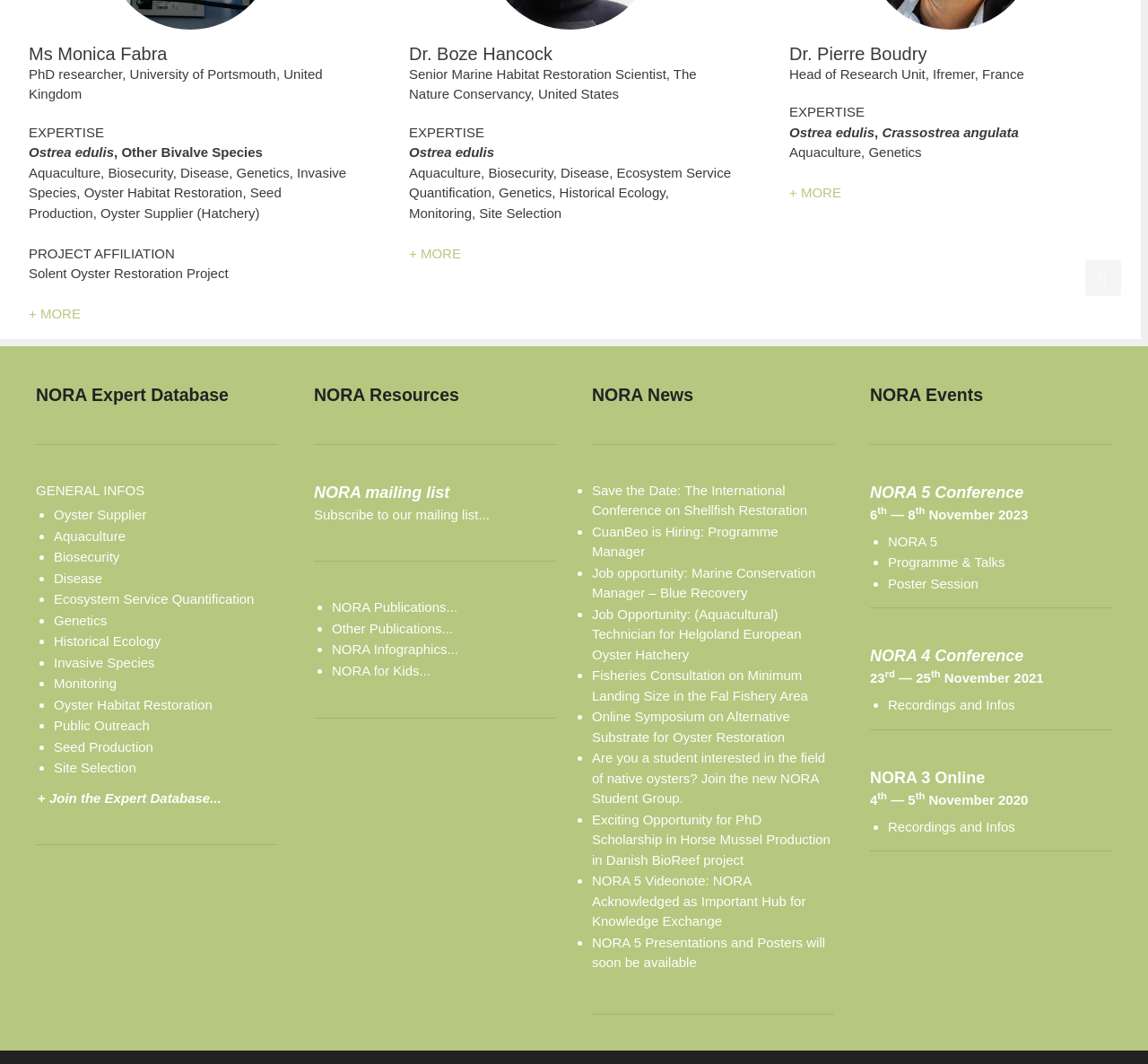Using the webpage screenshot, find the UI element described by BHANCOCK@TNC.ORG. Provide the bounding box coordinates in the format (top-left x, top-left y, bottom-right x, bottom-right y), ensuring all values are floating point numbers between 0 and 1.

[0.396, 0.439, 0.528, 0.454]